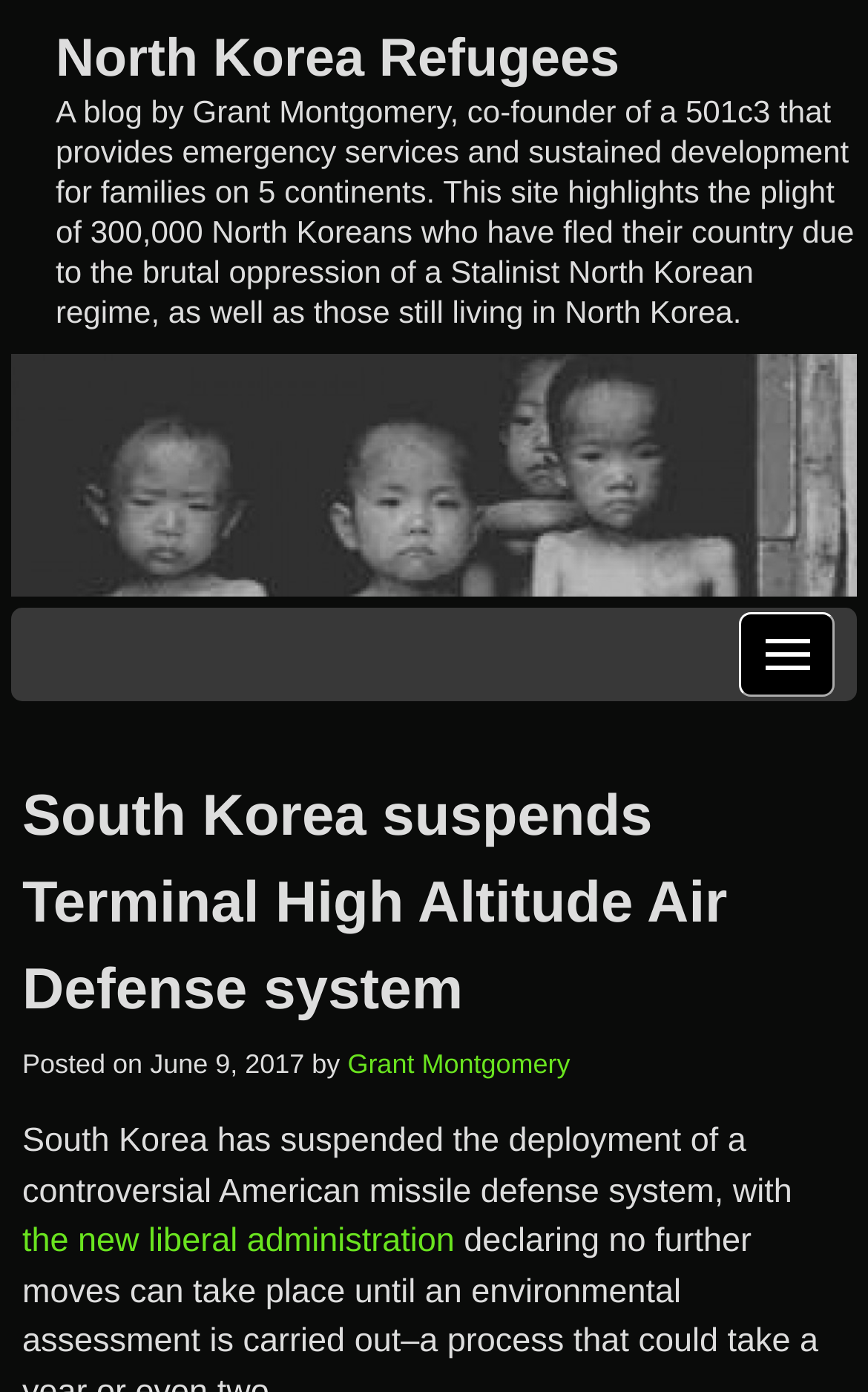What is the name of the organization co-founded by Grant Montgomery?
Based on the visual details in the image, please answer the question thoroughly.

The name of the organization co-founded by Grant Montgomery is a 501c3, which is mentioned in the static text 'A blog by Grant Montgomery, co-founder of a 501c3...' at the top of the webpage.